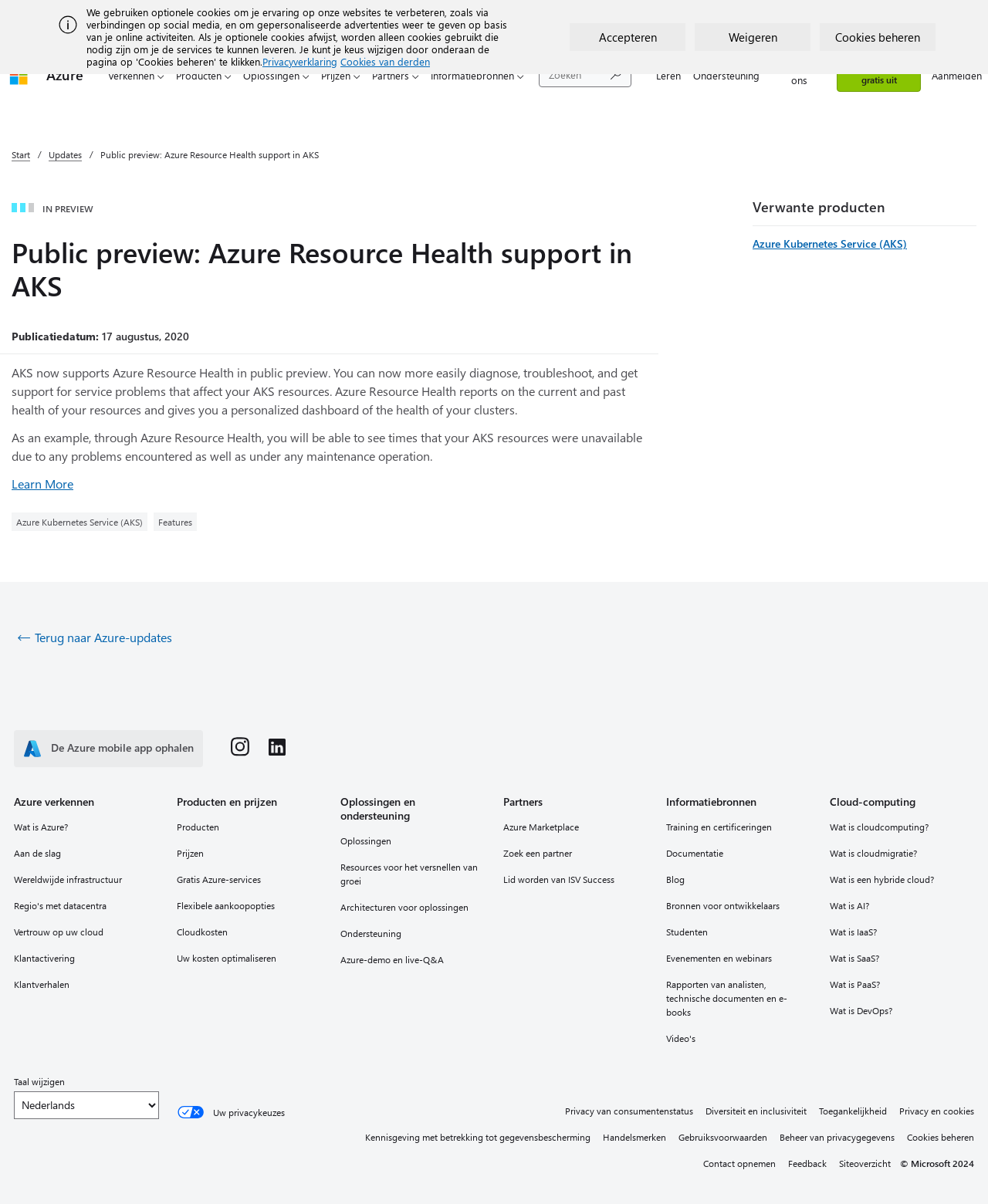Identify the bounding box of the UI component described as: "Privacy van consumentenstatus".

[0.572, 0.915, 0.702, 0.929]